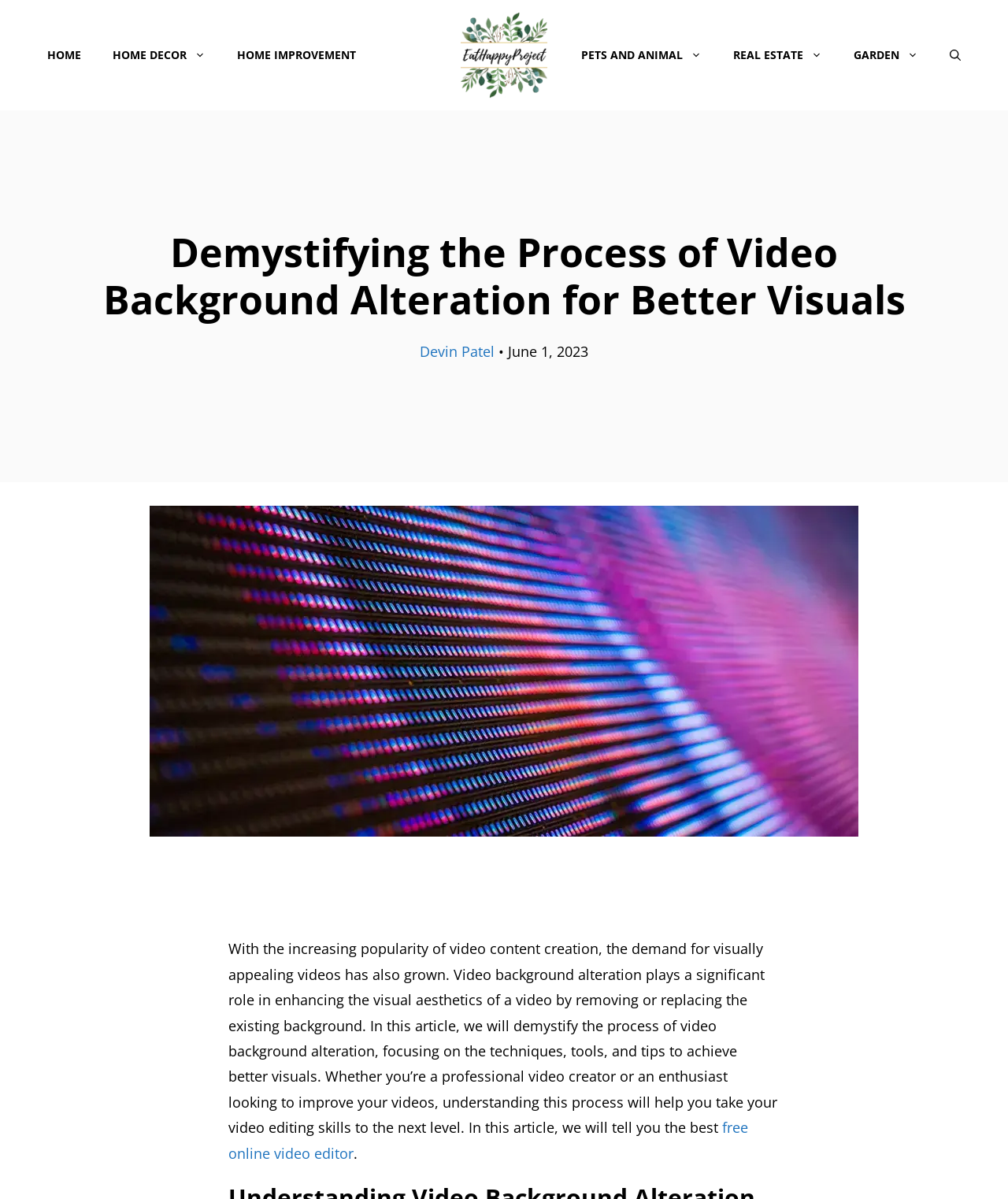Please determine the bounding box coordinates of the element to click on in order to accomplish the following task: "Learn about free online video editor". Ensure the coordinates are four float numbers ranging from 0 to 1, i.e., [left, top, right, bottom].

[0.227, 0.932, 0.742, 0.969]